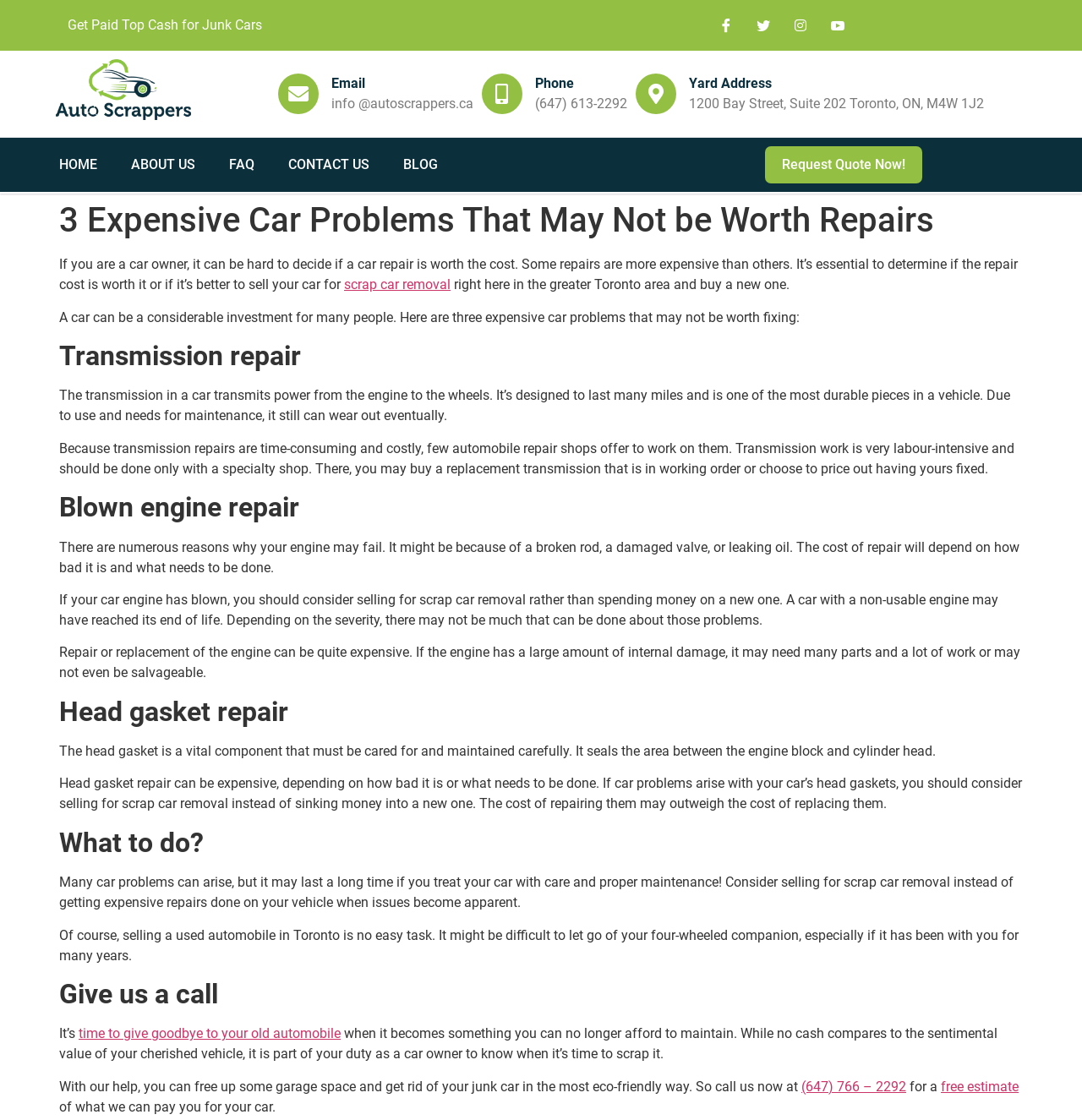Generate a thorough description of the webpage.

This webpage is about Auto Scrappers, a company that buys junk cars. At the top of the page, there is a logo and a navigation menu with links to Home, About Us, FAQ, Contact Us, and Blog. Below the navigation menu, there is a call-to-action button "Request Quote Now!" and a heading that reads "3 Expensive Car Problems That May Not be Worth Repairs".

The main content of the page is divided into sections, each discussing a different expensive car problem that may not be worth repairing. The sections are headed by "Transmission repair", "Blown engine repair", and "Head gasket repair". Each section provides a brief explanation of the problem and why it may be more cost-effective to sell the car for scrap rather than repairing it.

Throughout the page, there are links to "scrap car removal" and a phone number to contact the company. The page also mentions that the company provides a free estimate of what they can pay for a car.

In the top-right corner of the page, there are social media links to Facebook, Twitter, Instagram, and Youtube. Below the social media links, there is a section with the company's contact information, including email and phone number.